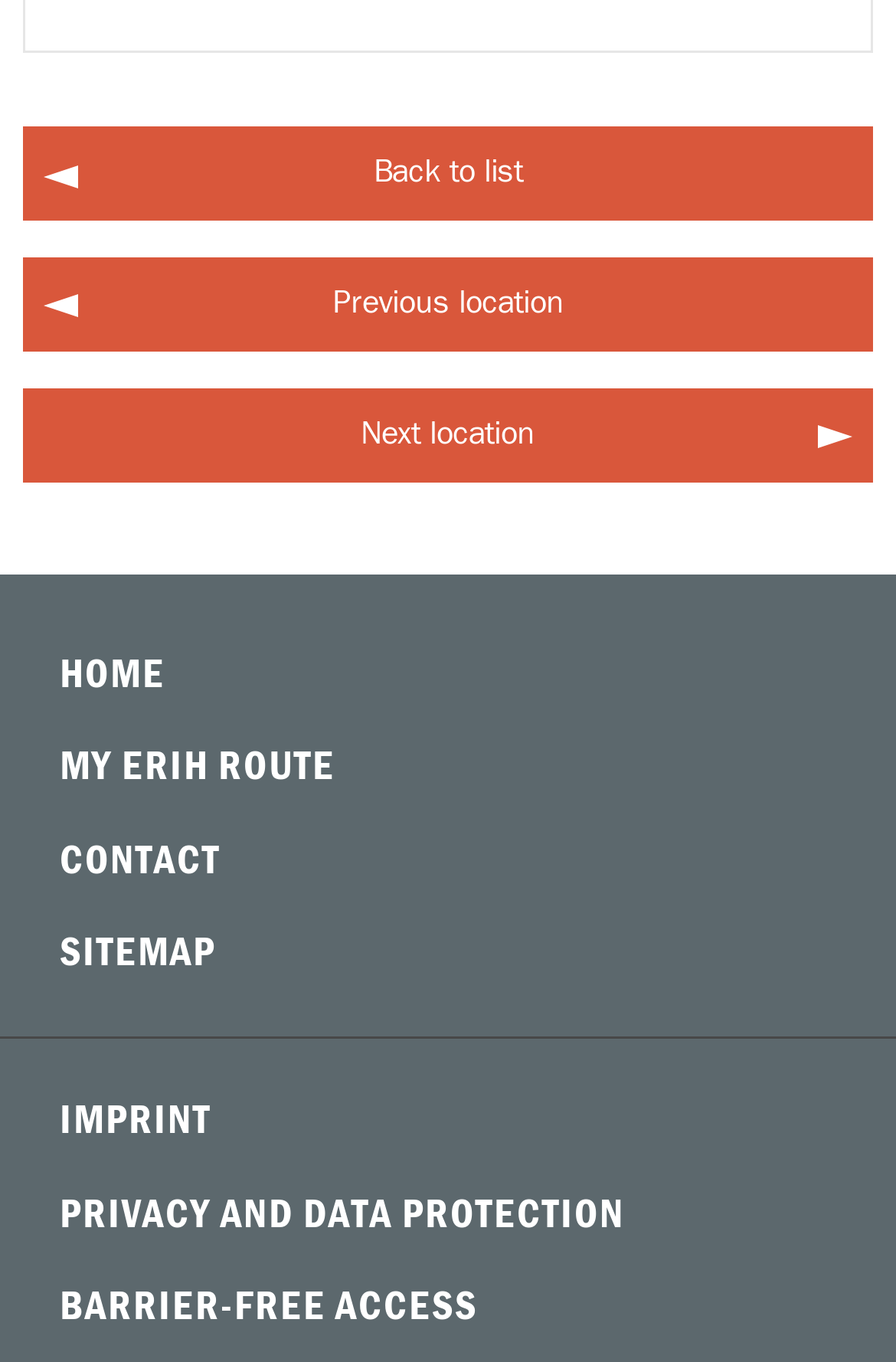Please identify the bounding box coordinates of the region to click in order to complete the task: "Check the Privacy Policy". The coordinates must be four float numbers between 0 and 1, specified as [left, top, right, bottom].

None